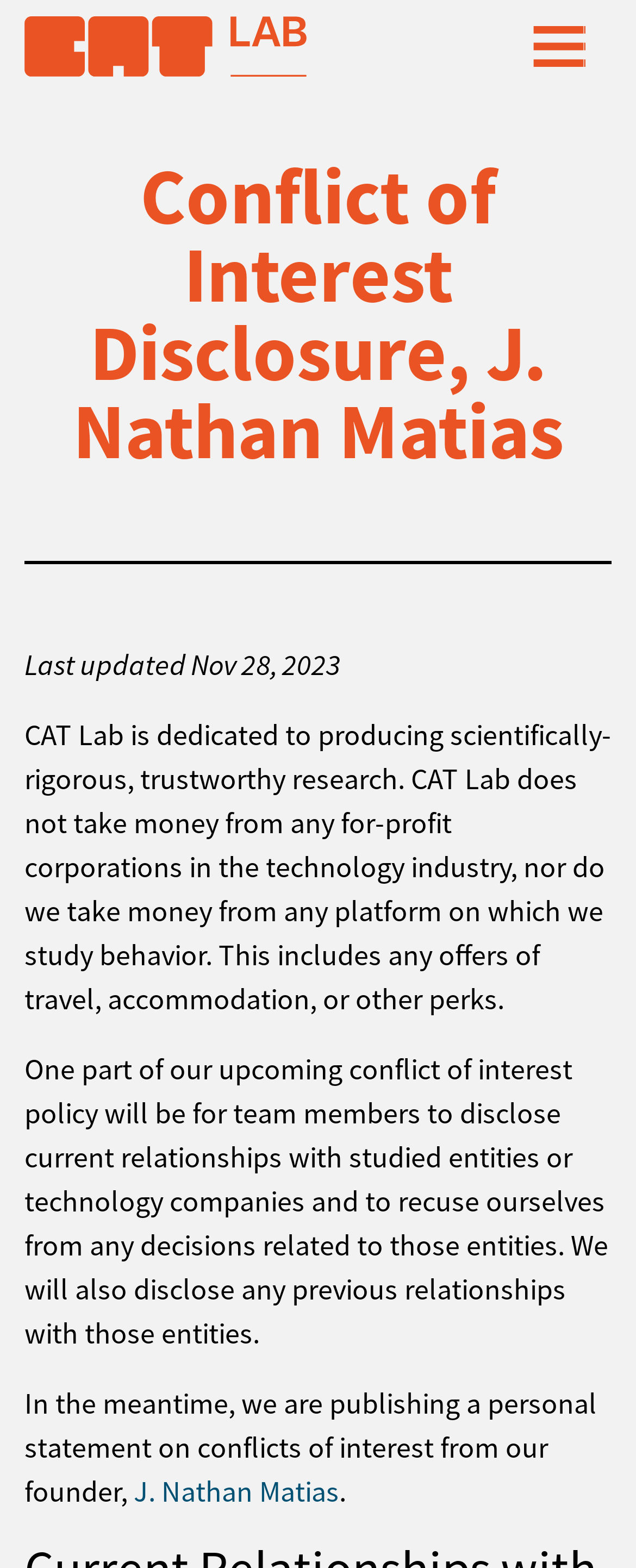Return the bounding box coordinates of the UI element that corresponds to this description: "CAT Lab". The coordinates must be given as four float numbers in the range of 0 and 1, [left, top, right, bottom].

[0.038, 0.03, 0.487, 0.054]